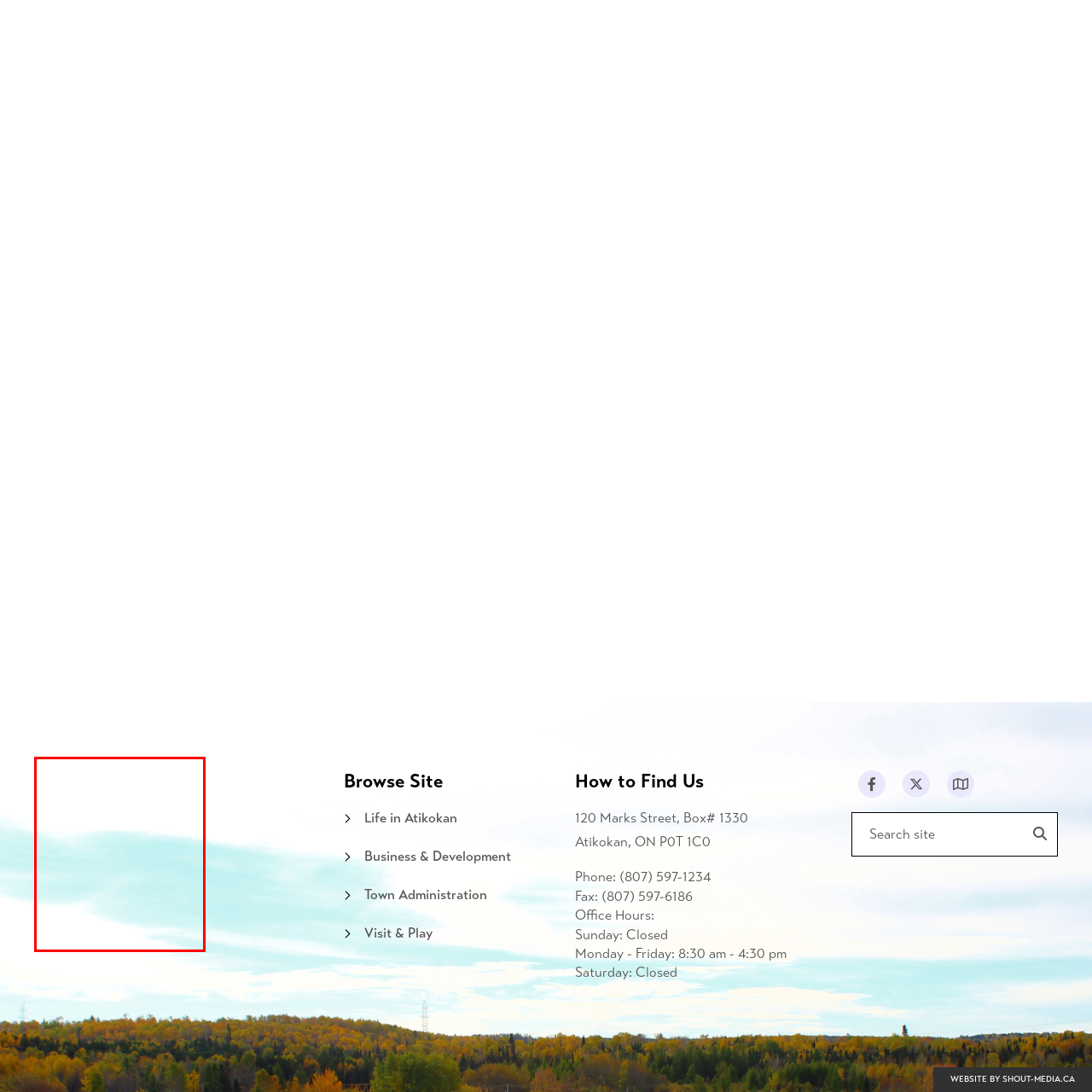Offer a detailed account of the image that is framed by the red bounding box.

The image features a subtle blend of soft aqua hues, creating a calm and serene atmosphere. It appears to be an abstract watercolor rendering, emphasizing gentle strokes that flow seamlessly across the canvas. This tranquil visual could serve as a backdrop for various themes, such as nature, relaxation, or artistic expression. The overall aesthetic conveys a sense of lightness and peace, inviting viewers to pause and appreciate the soothing qualities of color and movement.